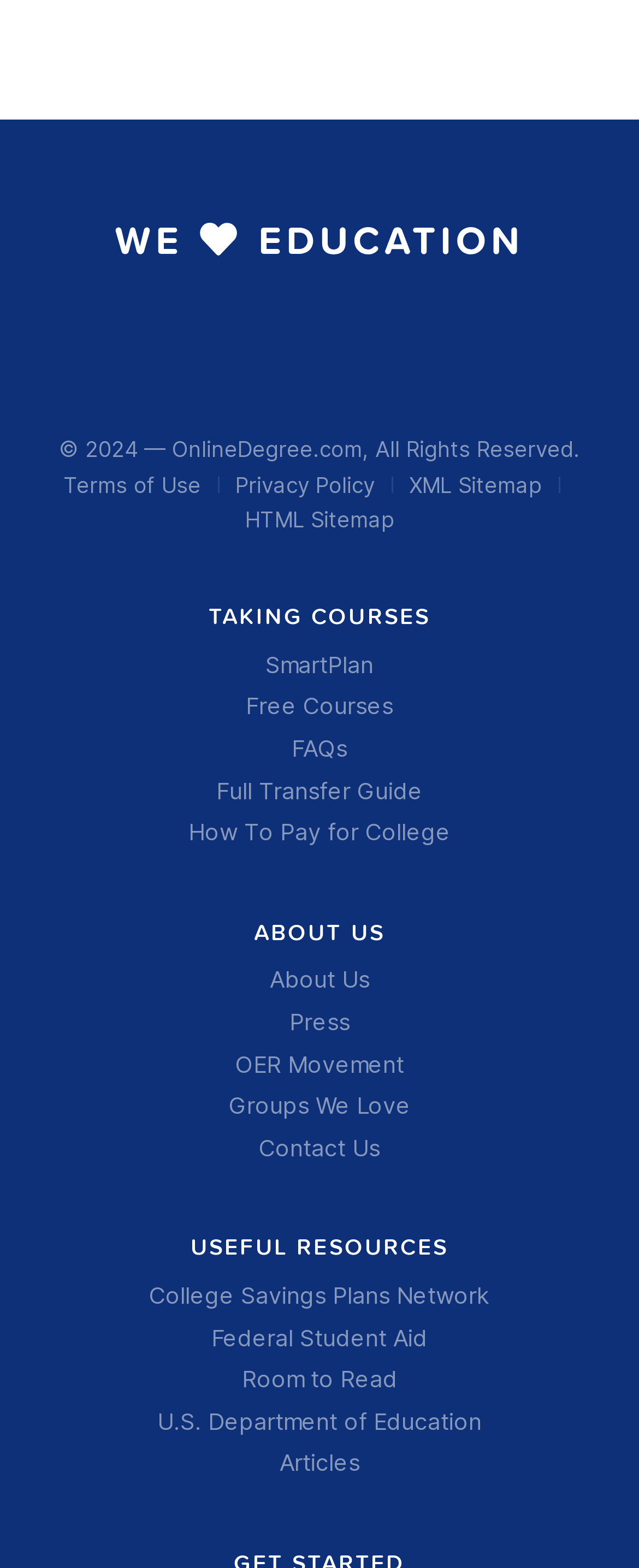Determine the bounding box coordinates of the region that needs to be clicked to achieve the task: "Learn about smart plan".

[0.415, 0.416, 0.585, 0.432]